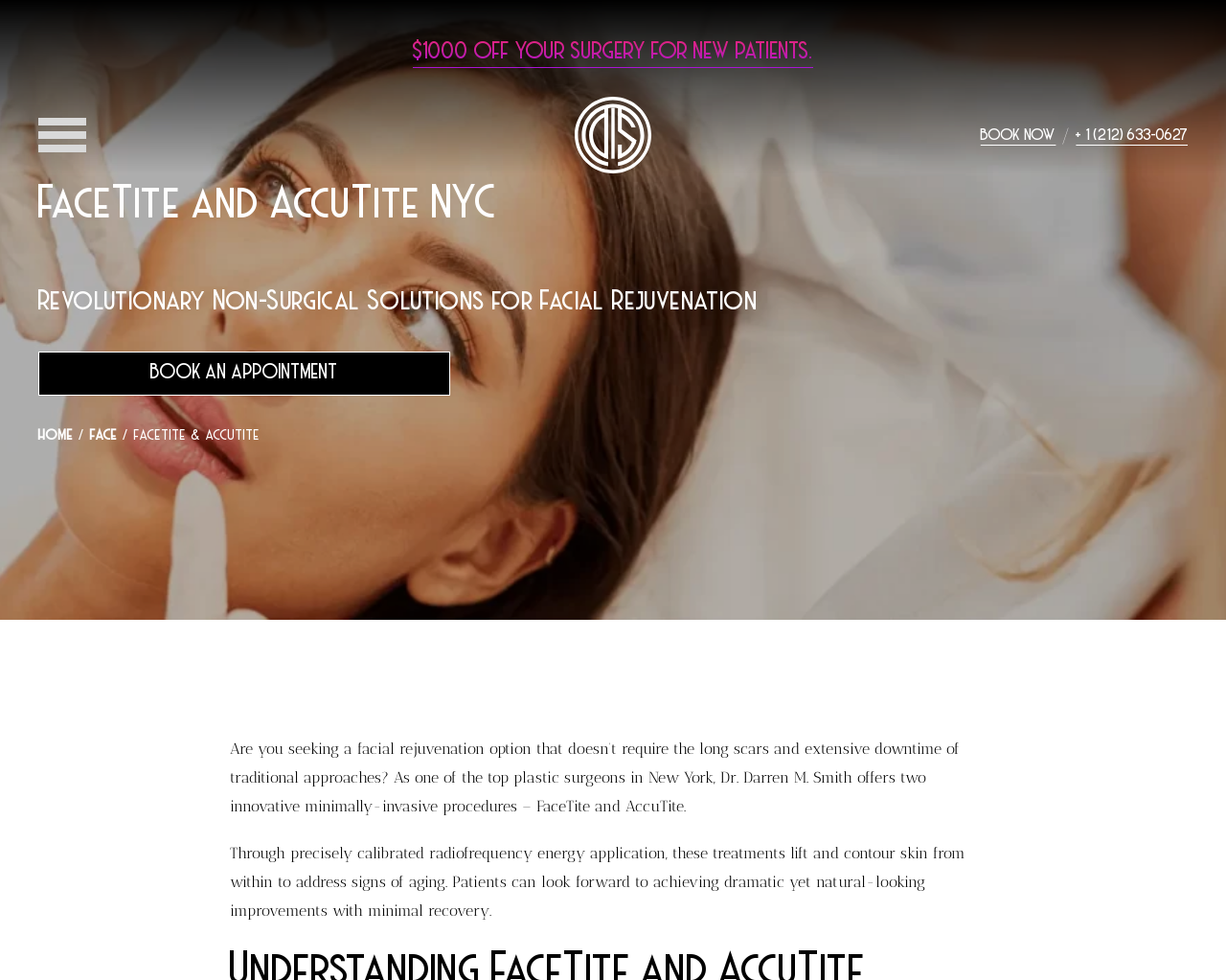Please specify the bounding box coordinates in the format (top-left x, top-left y, bottom-right x, bottom-right y), with all values as floating point numbers between 0 and 1. Identify the bounding box of the UI element described by: Book Now

[0.8, 0.125, 0.861, 0.151]